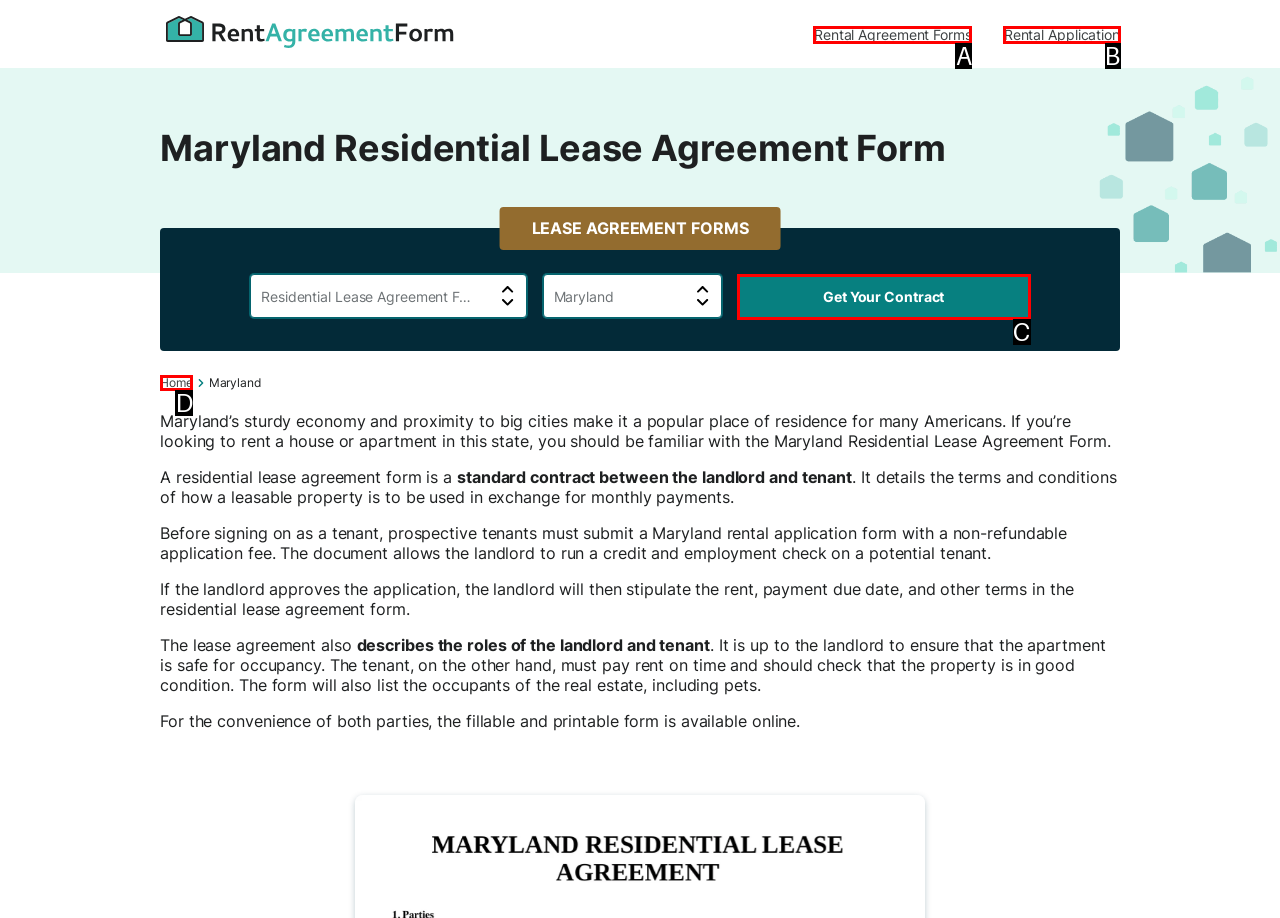Find the option that matches this description: Rental Agreement Forms
Provide the matching option's letter directly.

A